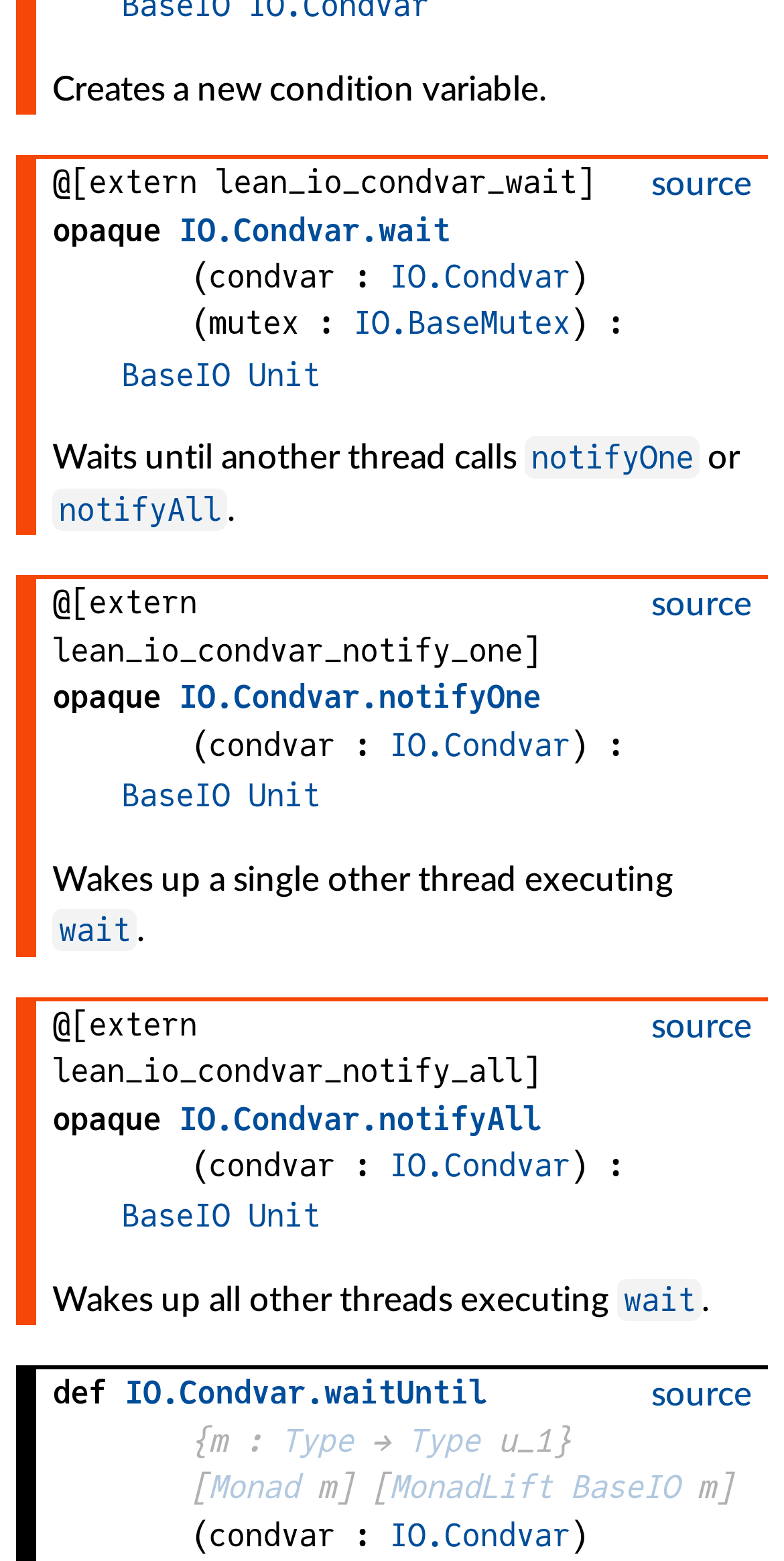What is the purpose of the notifyOne function?
From the screenshot, provide a brief answer in one word or phrase.

Wakes up a single other thread